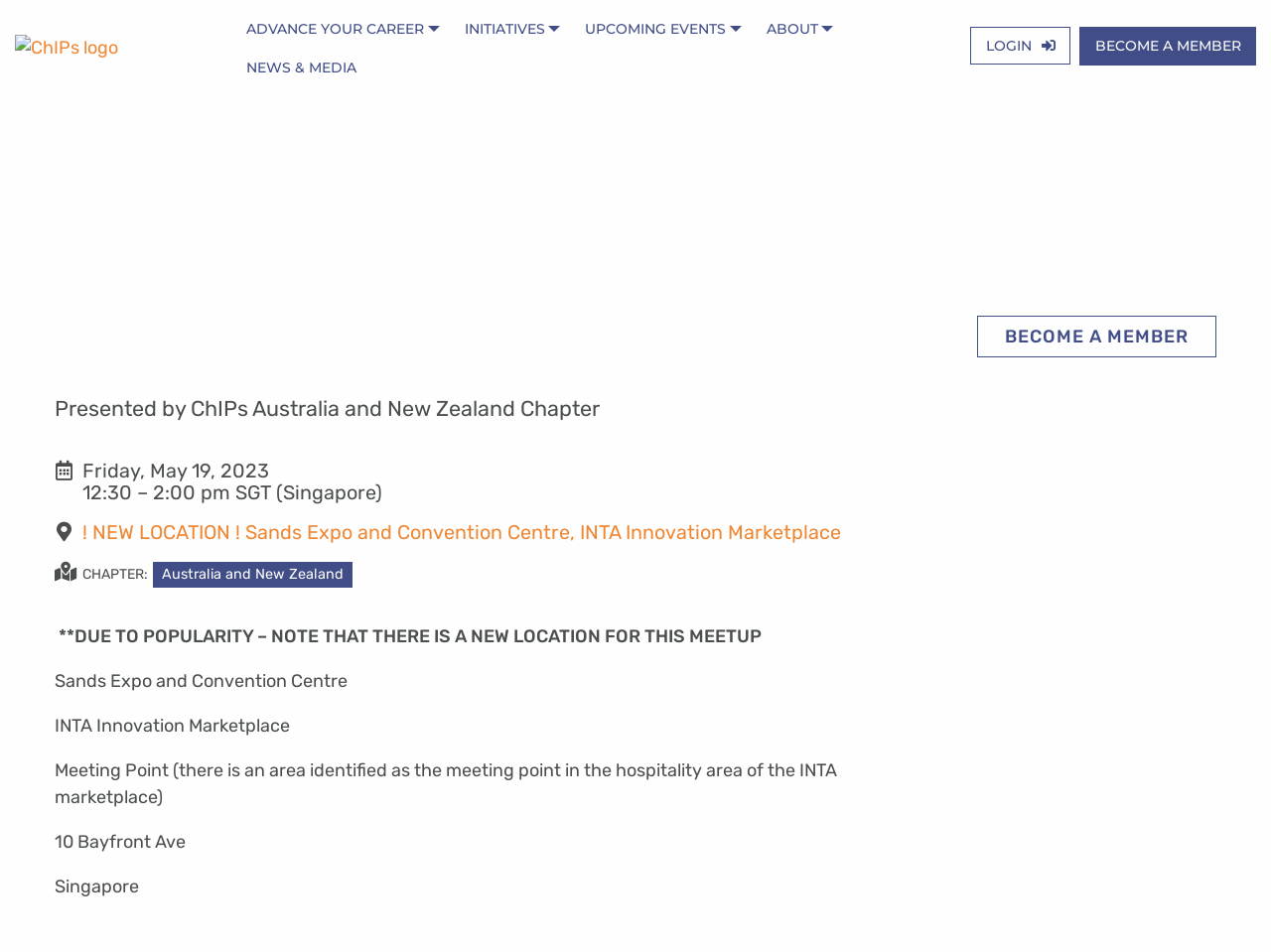Determine the bounding box coordinates for the clickable element to execute this instruction: "Select Advance Your Career menu". Provide the coordinates as four float numbers between 0 and 1, i.e., [left, top, right, bottom].

[0.178, 0.009, 0.35, 0.05]